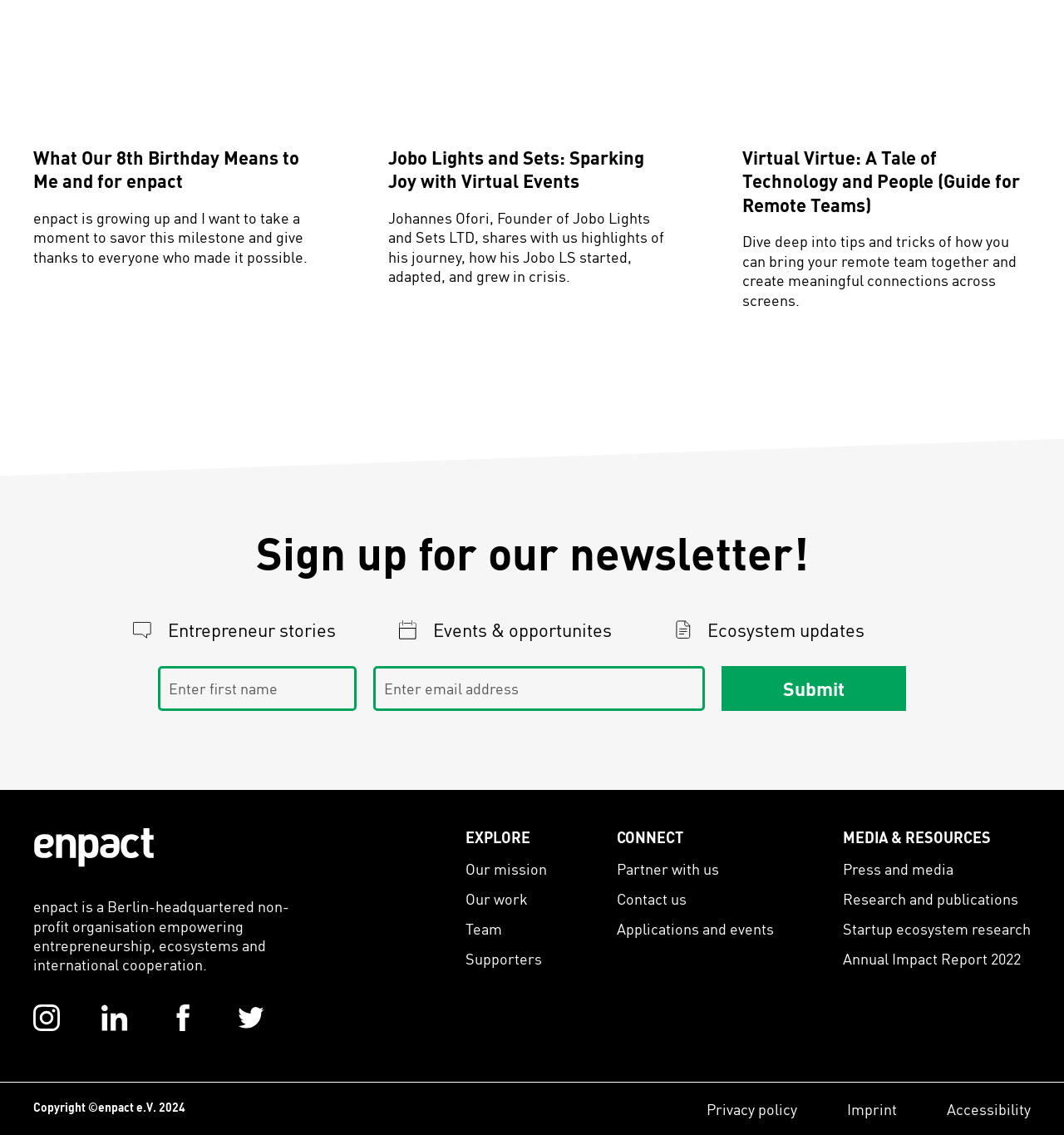Identify the bounding box coordinates necessary to click and complete the given instruction: "Follow enpact on Instagram".

[0.031, 0.885, 0.056, 0.908]